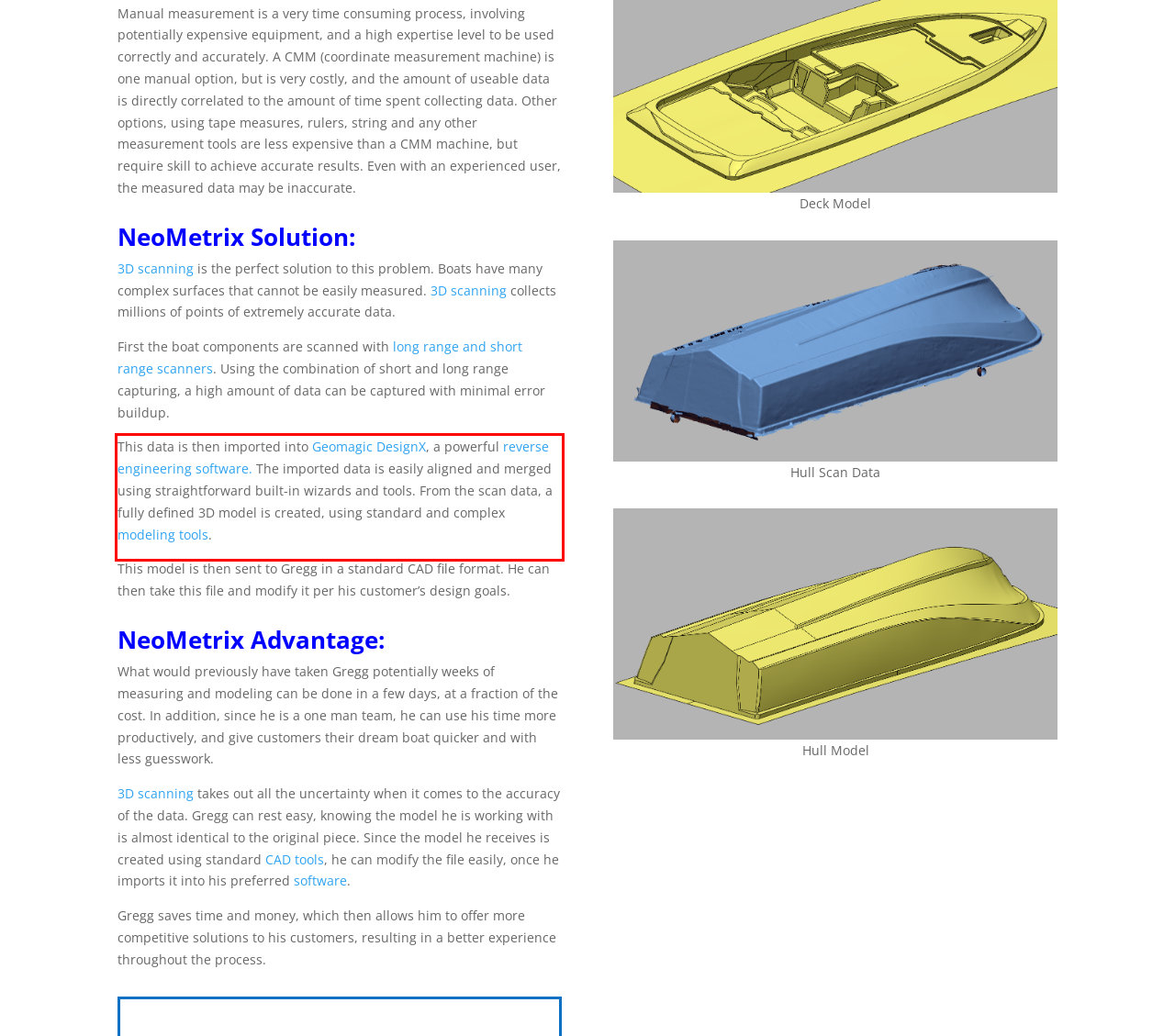Please look at the screenshot provided and find the red bounding box. Extract the text content contained within this bounding box.

This data is then imported into Geomagic DesignX, a powerful reverse engineering software. The imported data is easily aligned and merged using straightforward built-in wizards and tools. From the scan data, a fully defined 3D model is created, using standard and complex modeling tools.